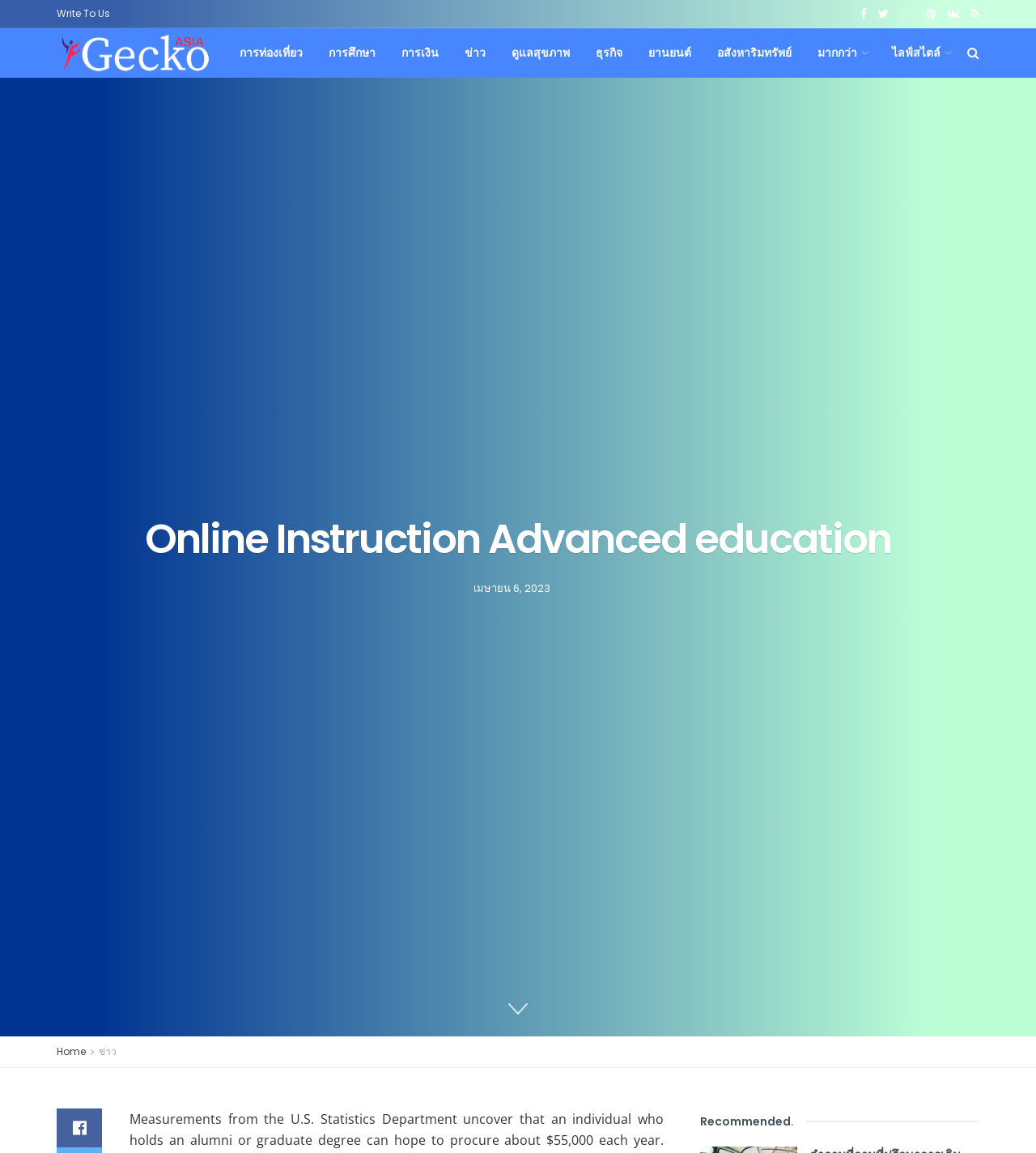Can you specify the bounding box coordinates of the area that needs to be clicked to fulfill the following instruction: "Check latest news"?

[0.457, 0.503, 0.531, 0.517]